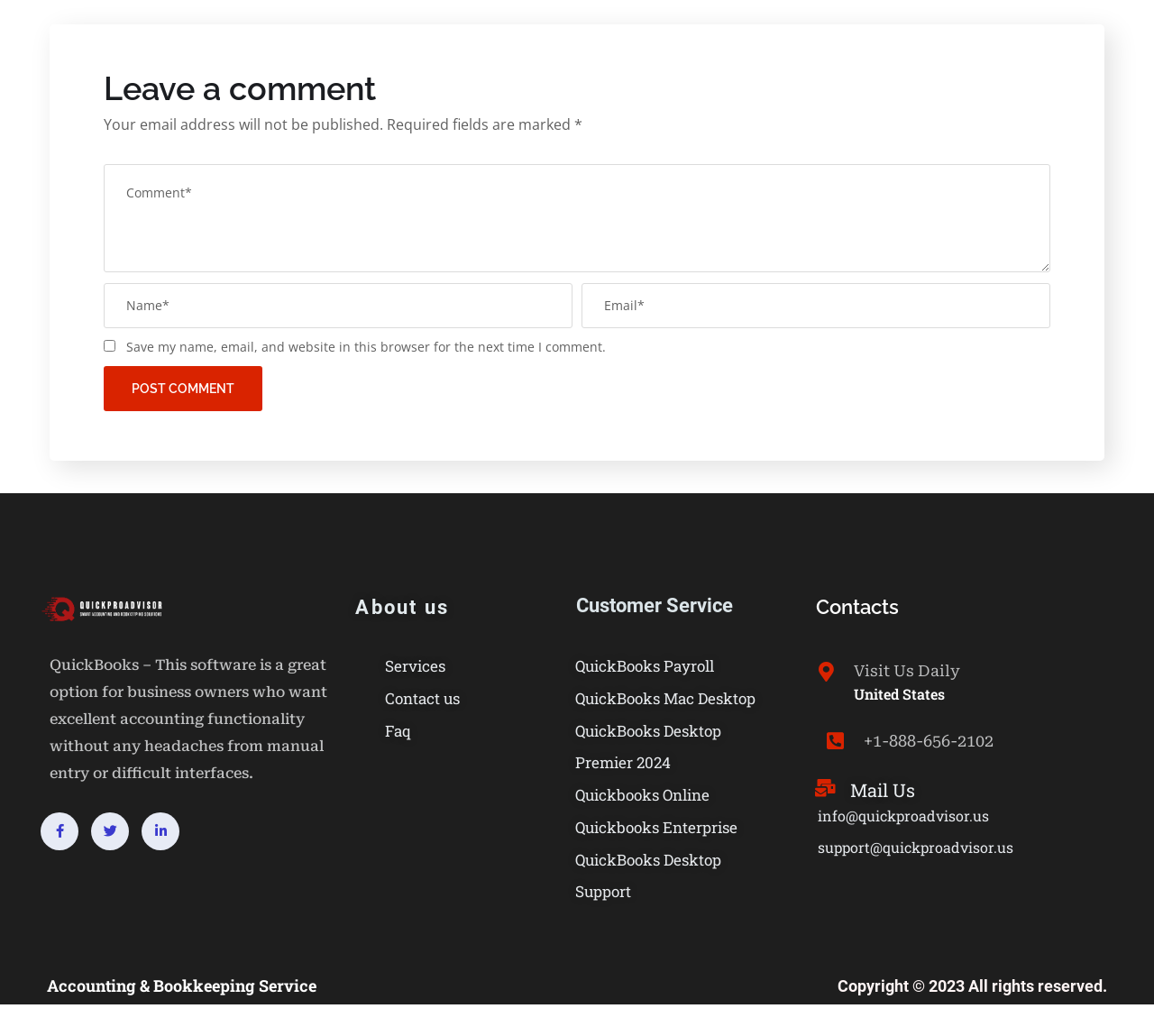Using the element description QuickBooks Desktop Premier 2024, predict the bounding box coordinates for the UI element. Provide the coordinates in (top-left x, top-left y, bottom-right x, bottom-right y) format with values ranging from 0 to 1.

[0.499, 0.69, 0.673, 0.751]